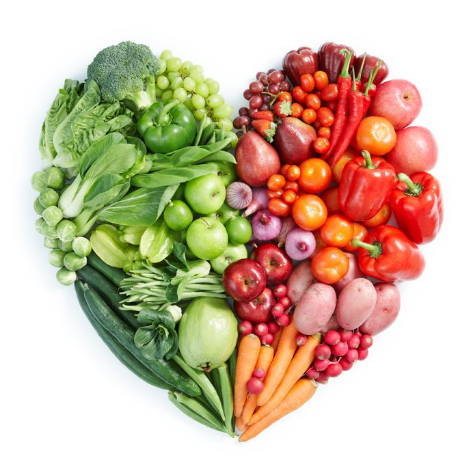What is the main theme of the image?
Please answer the question with as much detail and depth as you can.

The image visually represents the importance of healthy eating and nutrition, echoing the sentiments expressed by the Nutrition First organization, which emphasizes the impact of good nutrition on children's success in school and overall well-being.